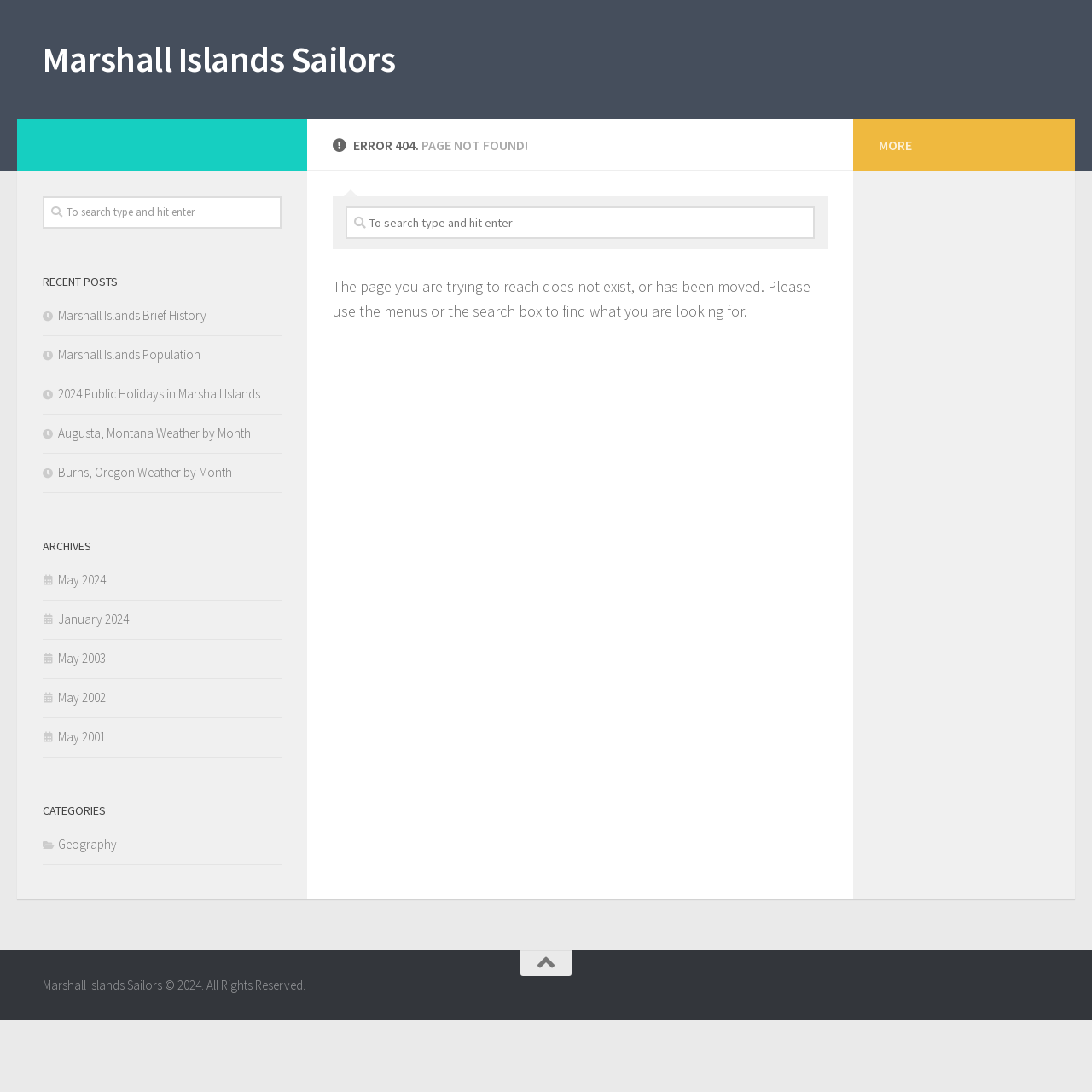Please determine the bounding box coordinates of the clickable area required to carry out the following instruction: "View archives for May 2024". The coordinates must be four float numbers between 0 and 1, represented as [left, top, right, bottom].

[0.039, 0.523, 0.097, 0.538]